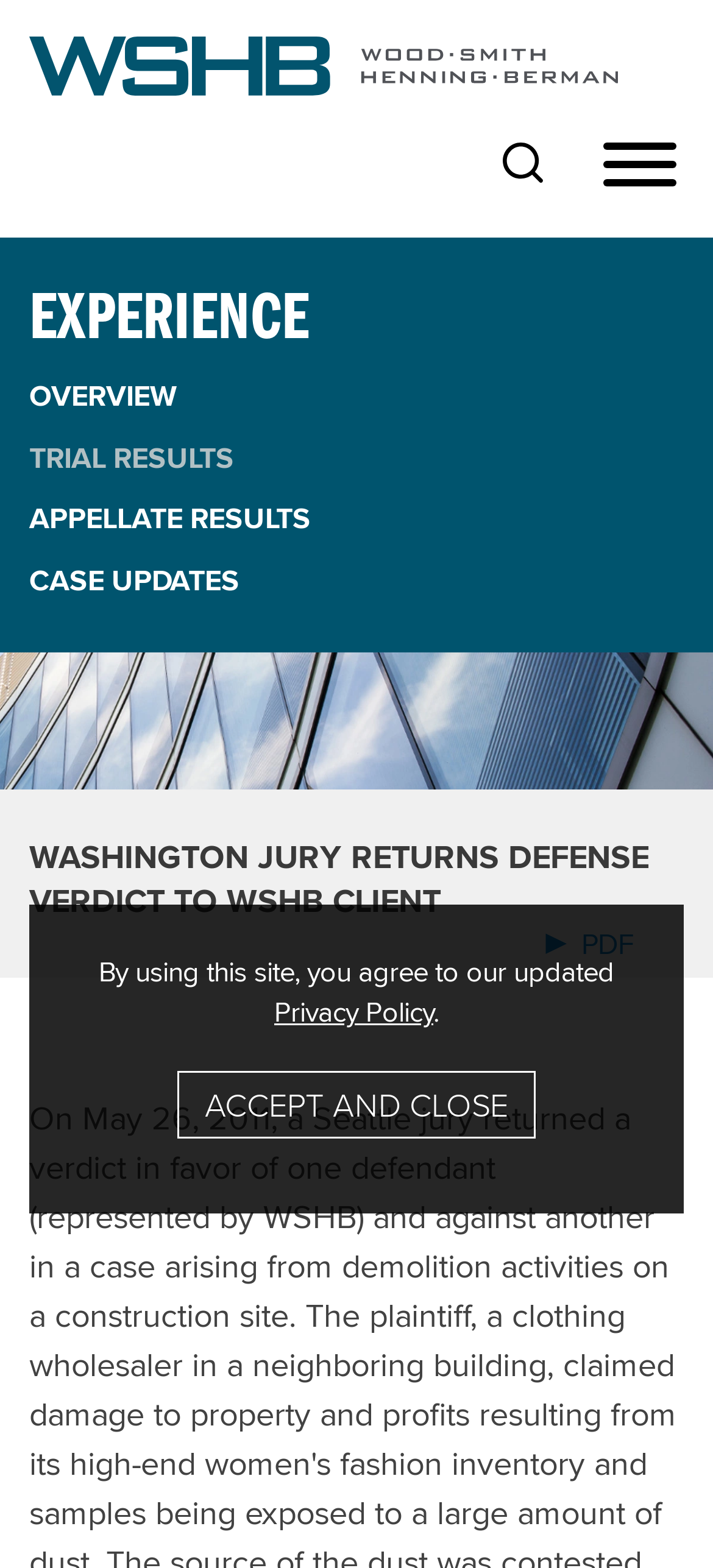What is the topic of the main content on this webpage?
Using the image, elaborate on the answer with as much detail as possible.

The main heading on the webpage is 'WASHINGTON JURY RETURNS DEFENSE VERDICT TO WSHB CLIENT', which suggests that the topic of the main content is a defense verdict in a court case.